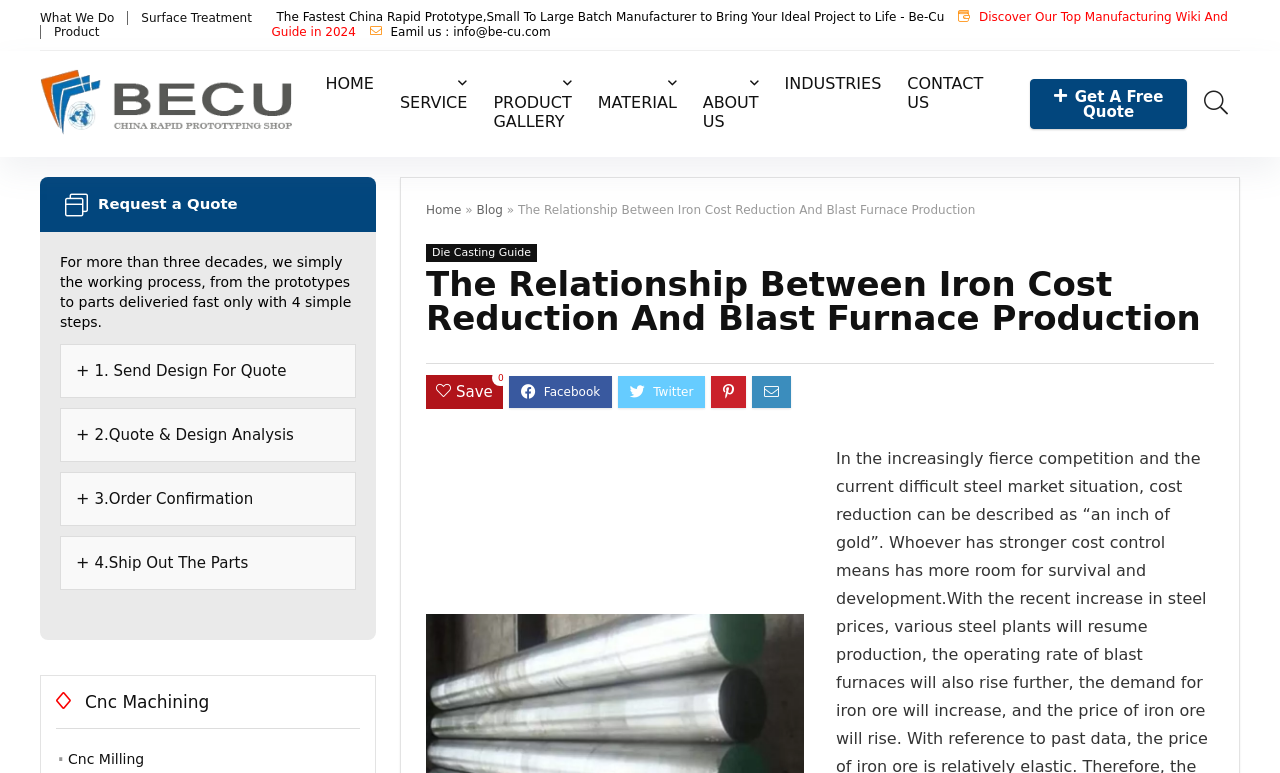Could you provide the bounding box coordinates for the portion of the screen to click to complete this instruction: "Get a free quote"?

[0.805, 0.102, 0.927, 0.167]